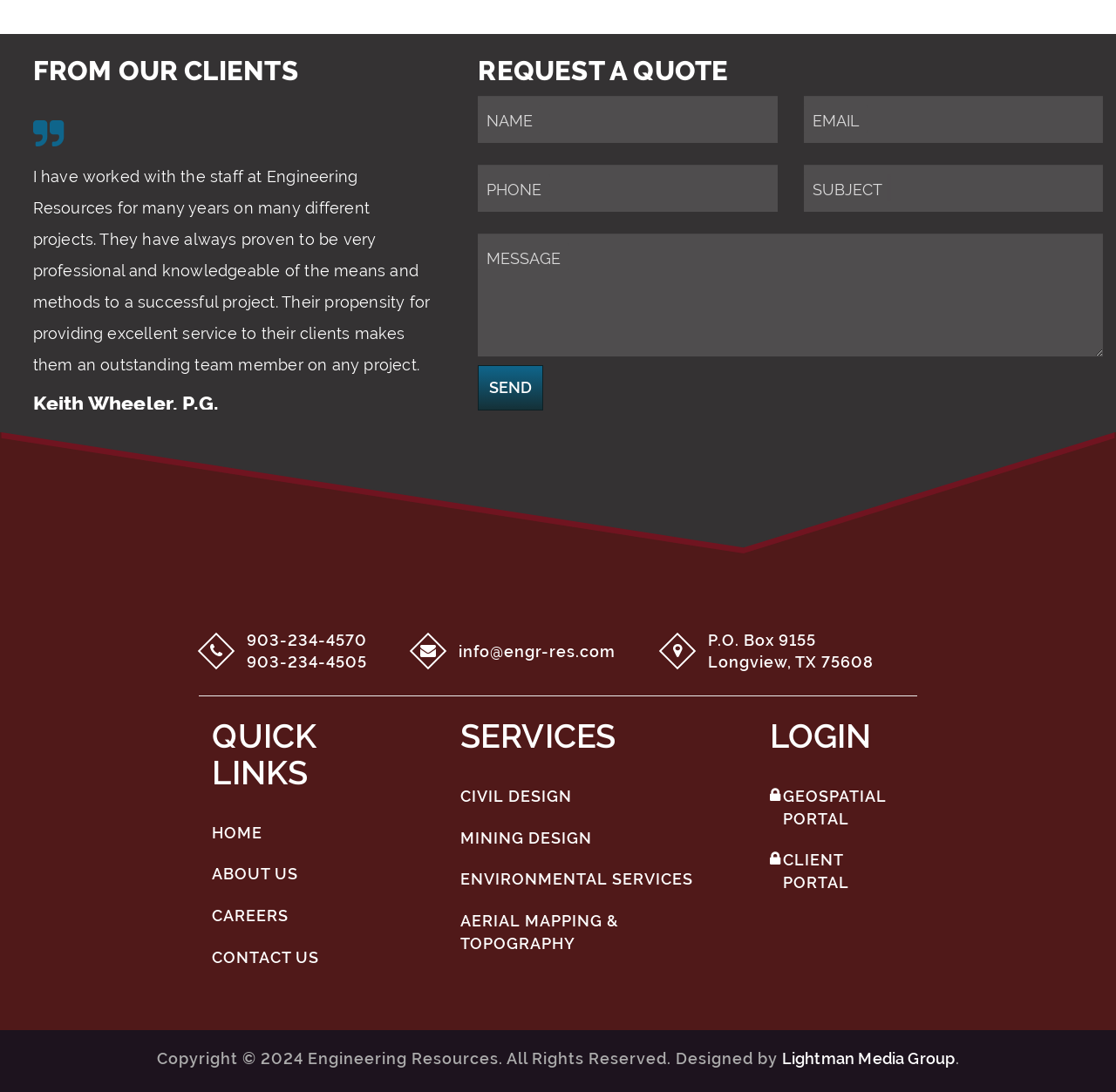Find the bounding box coordinates for the HTML element described as: "Press Release". The coordinates should consist of four float values between 0 and 1, i.e., [left, top, right, bottom].

None